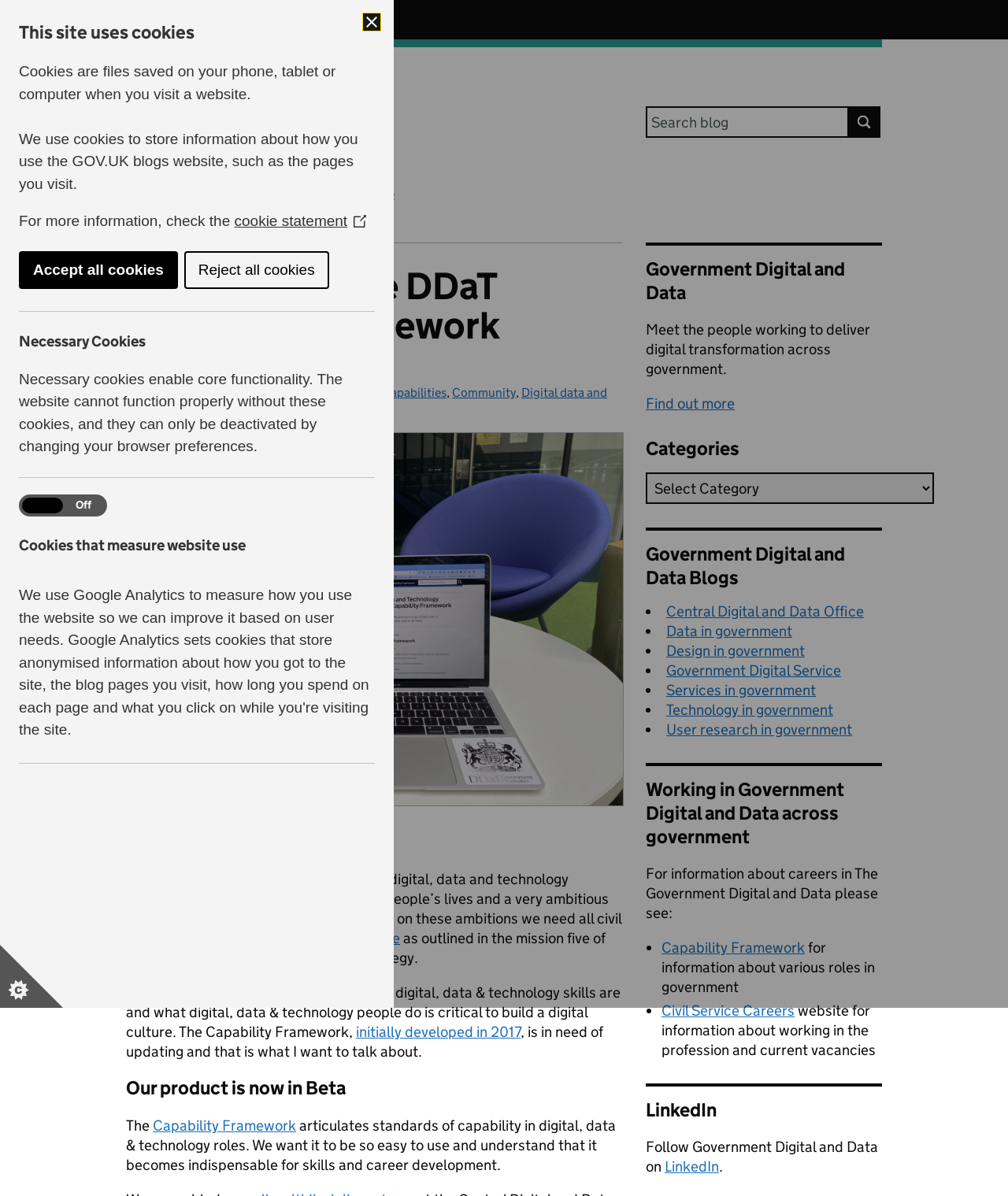Present a detailed account of what is displayed on the webpage.

This webpage is about digital, data, and technology people and skills activity across government. At the top, there is a link to skip to the main content and a link to the GOV.UK website, accompanied by the GOV.UK logo. Below that, there is a banner with the blog name "Digital people" and a heading that reads "Blog Digital people". 

To the right of the banner, there is a search bar with a search button. Below the search bar, there is a header section that contains the title "Redesigning the DDaT Capability Framework" and information about the author and the date of the post. 

The main content of the webpage is divided into several sections. The first section is an introduction that talks about the importance of digital, data, and technology skills in government. There is an image of a laptop on a table, showing the home page of the Digital, Data and Technology Profession Capability Framework. 

The next section has a heading "Introduction" and discusses the need for a common understanding of digital, data, and technology skills in government. There are several links to related topics, such as digital transformation and digital skills at scale. 

Further down, there is a section with a heading "Our product is now in Beta" that talks about the Capability Framework and its purpose. 

On the right-hand side of the webpage, there are several sections with related content and links. These include links to government digital and data blogs, categories, and information about working in government digital and data across government. There is also a section with links to LinkedIn and a cookie control button at the very bottom.